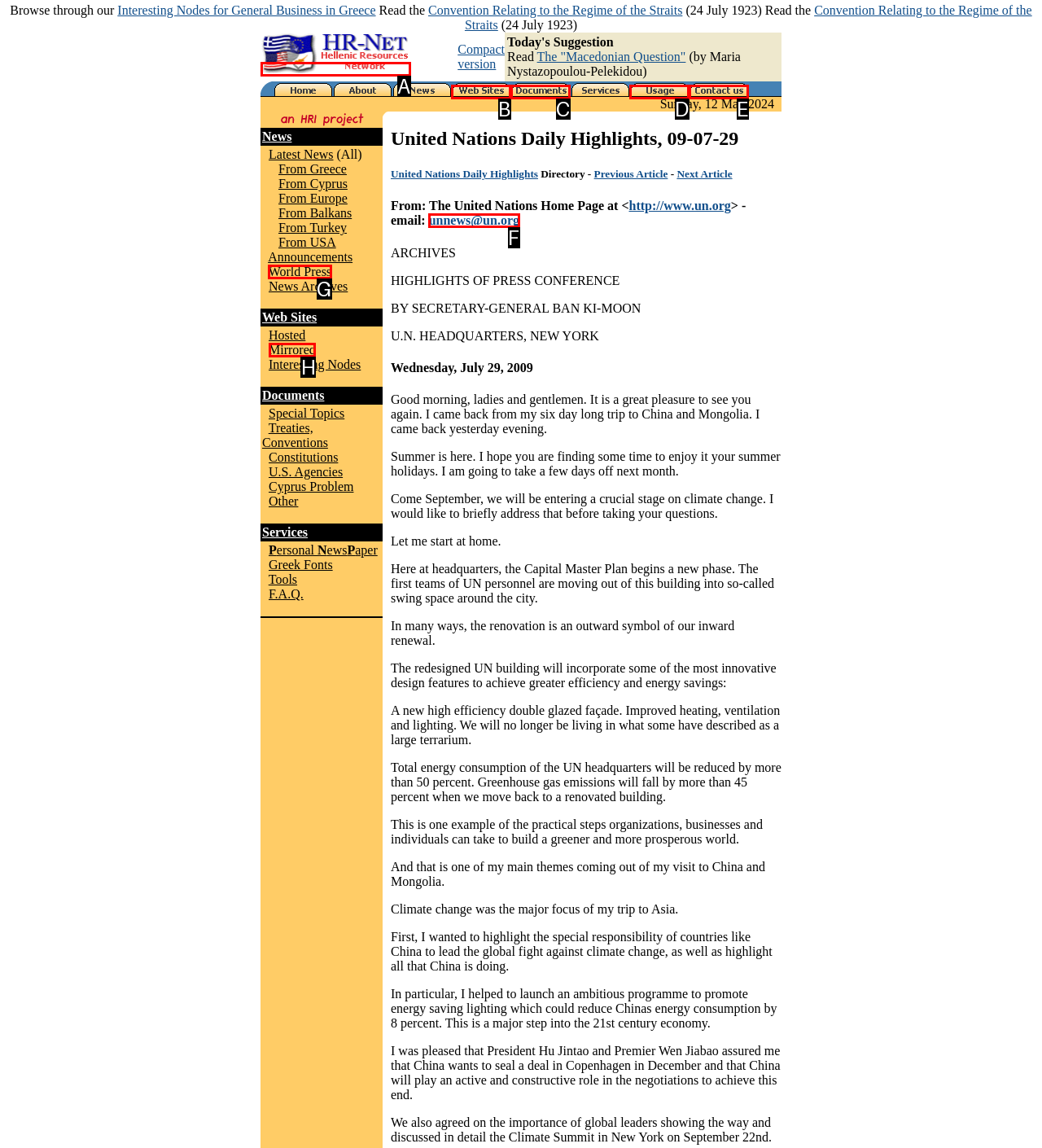Identify the HTML element to click to fulfill this task: Visit the HR-Net - Hellenic Resources Network website
Answer with the letter from the given choices.

A